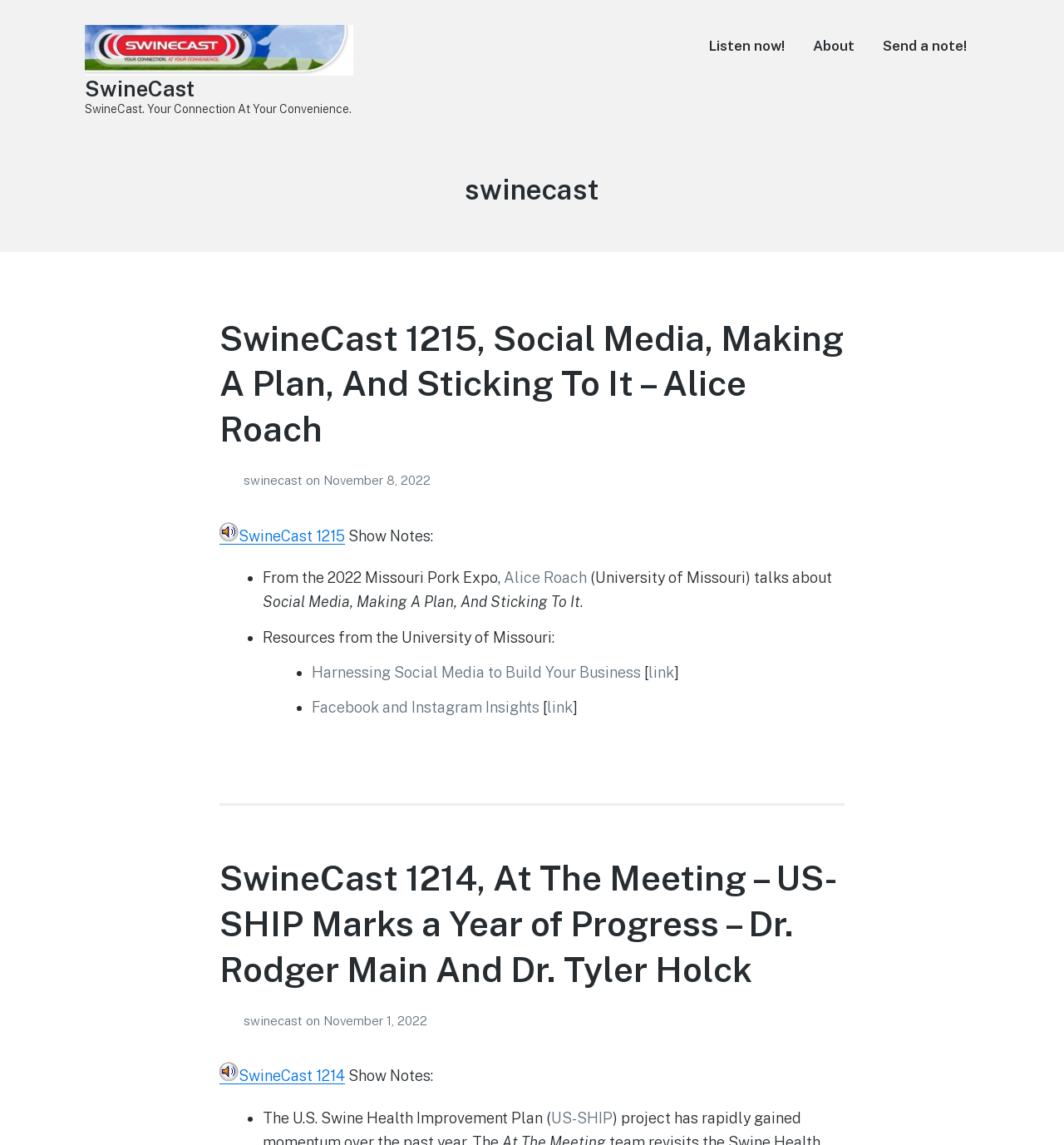Please respond to the question with a concise word or phrase:
What is the topic of the podcast episode 'SwineCast 1215'?

Social Media